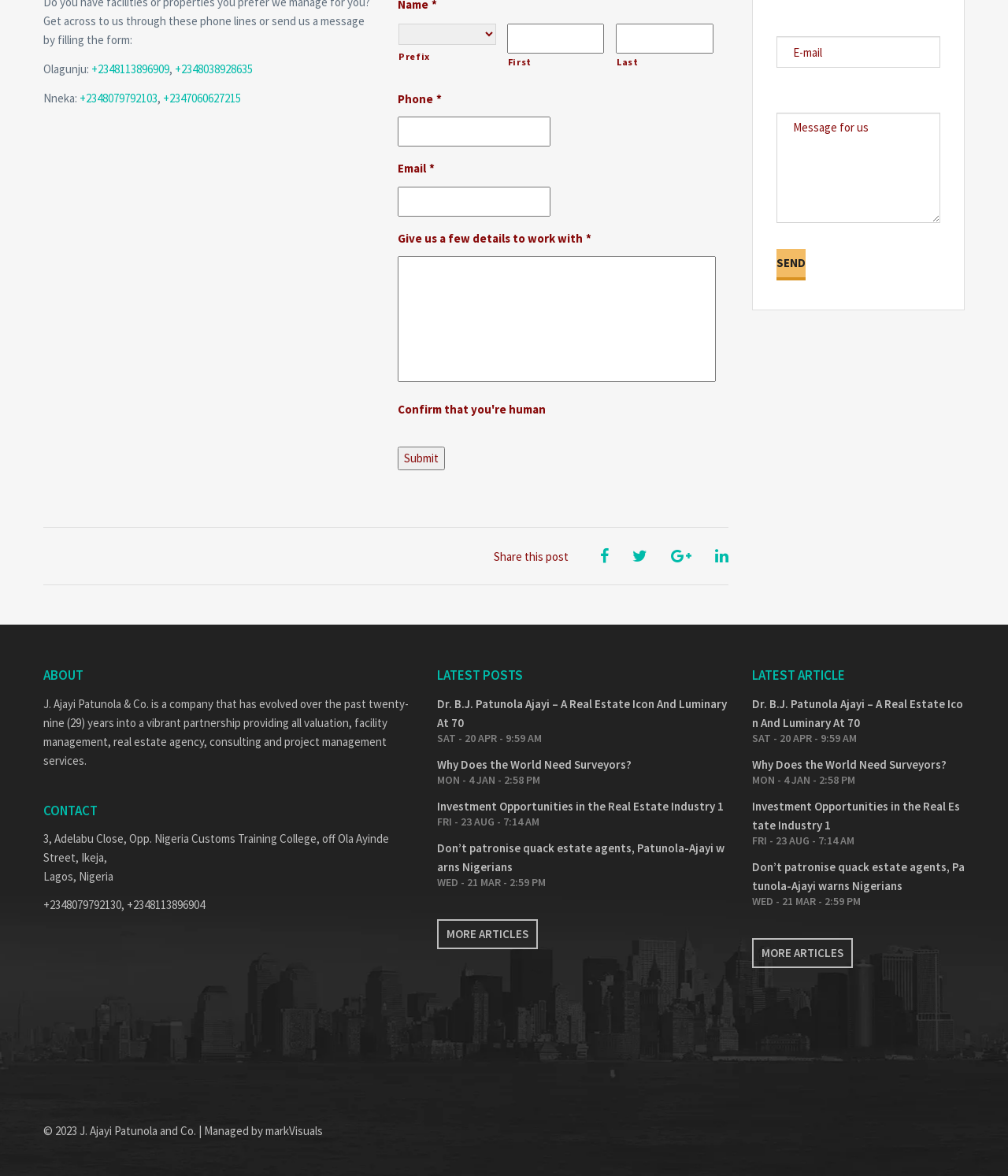Determine the bounding box coordinates for the UI element described. Format the coordinates as (top-left x, top-left y, bottom-right x, bottom-right y) and ensure all values are between 0 and 1. Element description: parent_node: Share this post

[0.627, 0.462, 0.642, 0.483]